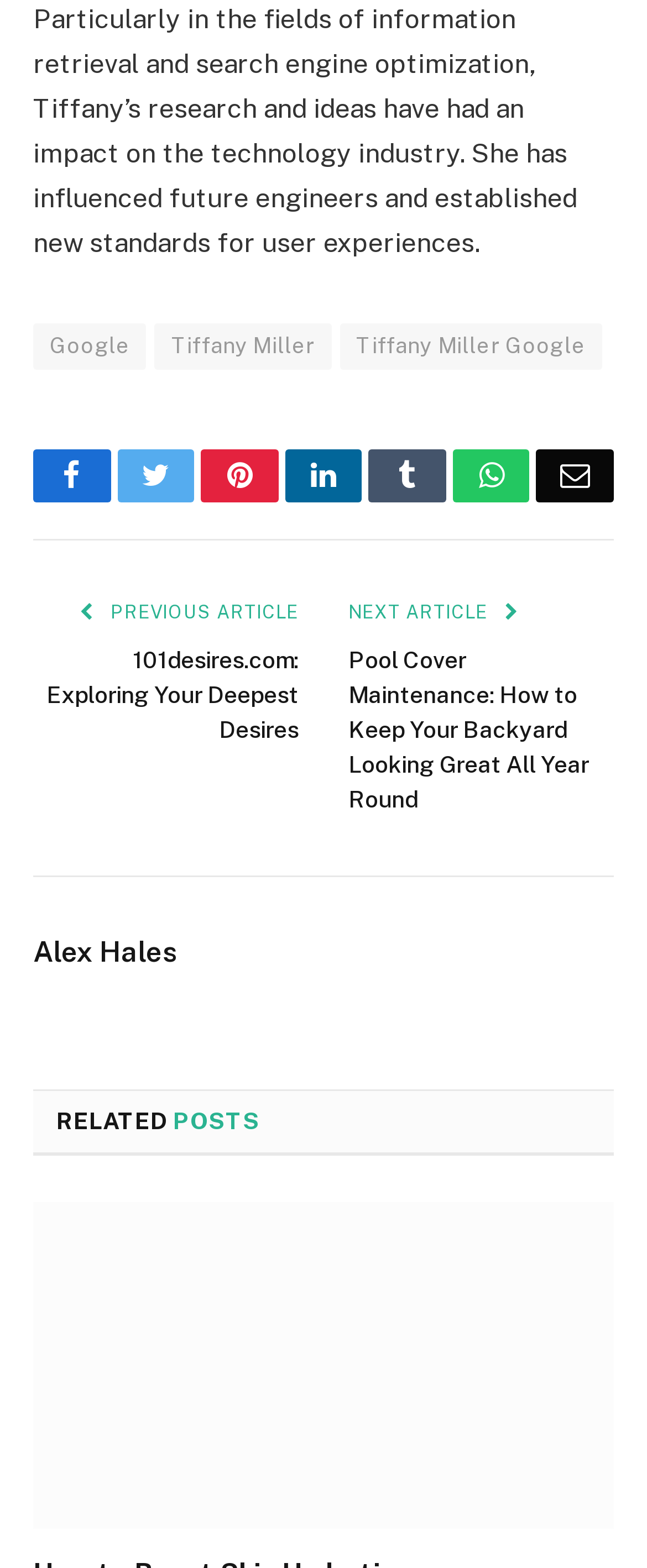Who is the author of the article?
Look at the image and construct a detailed response to the question.

The answer can be found by looking at the link 'Tiffany Miller' which is located near the top of the page, indicating that she is the author of the article.